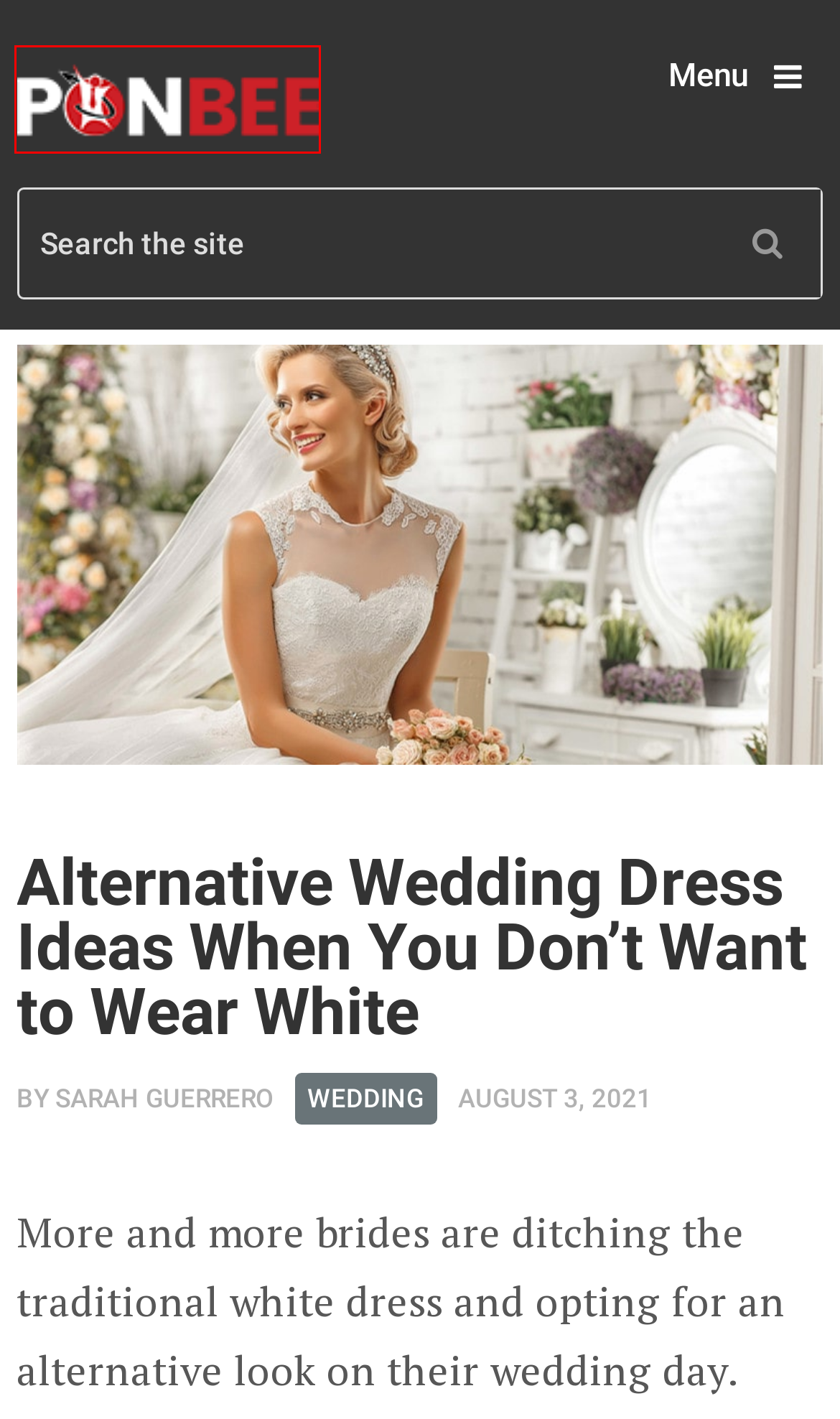Observe the screenshot of a webpage with a red bounding box highlighting an element. Choose the webpage description that accurately reflects the new page after the element within the bounding box is clicked. Here are the candidates:
A. Work from Home: 18 Experts Share the Honest Truth To Be Successful - PONBEE
B. Mastering Web Design: Discover the Easy HTML Editor That Simplifies Code View - PONBEE
C. Checking your browser - reCAPTCHA
D. 42 Highest Paying Work from Home Jobs [Infographic] - PONBEE
E. PONBEE
F. Wedding – PONBEE
G. Growth – PONBEE
H. Business – PONBEE

E